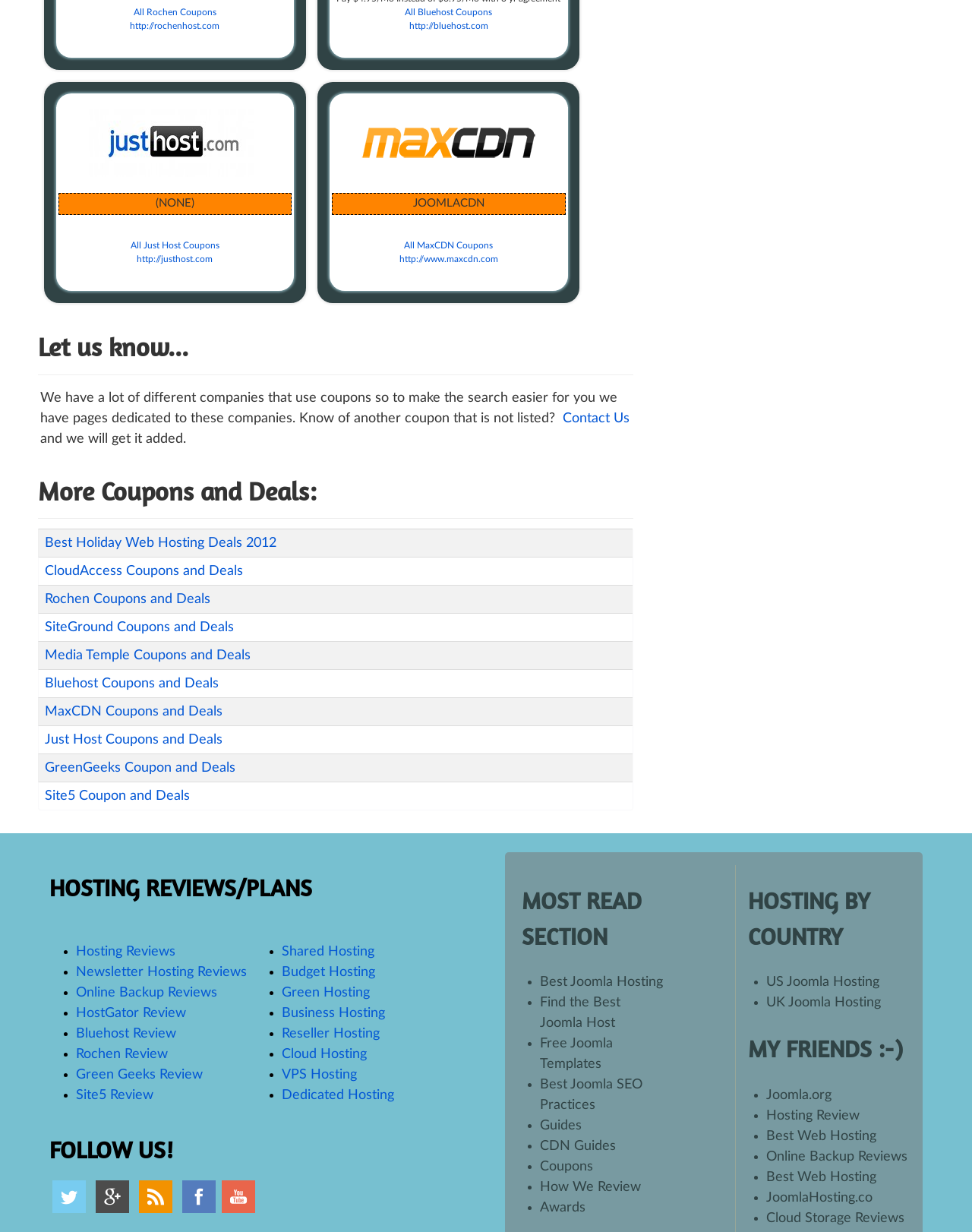Answer the question briefly using a single word or phrase: 
How many web hosting companies are listed on this webpage?

At least 9